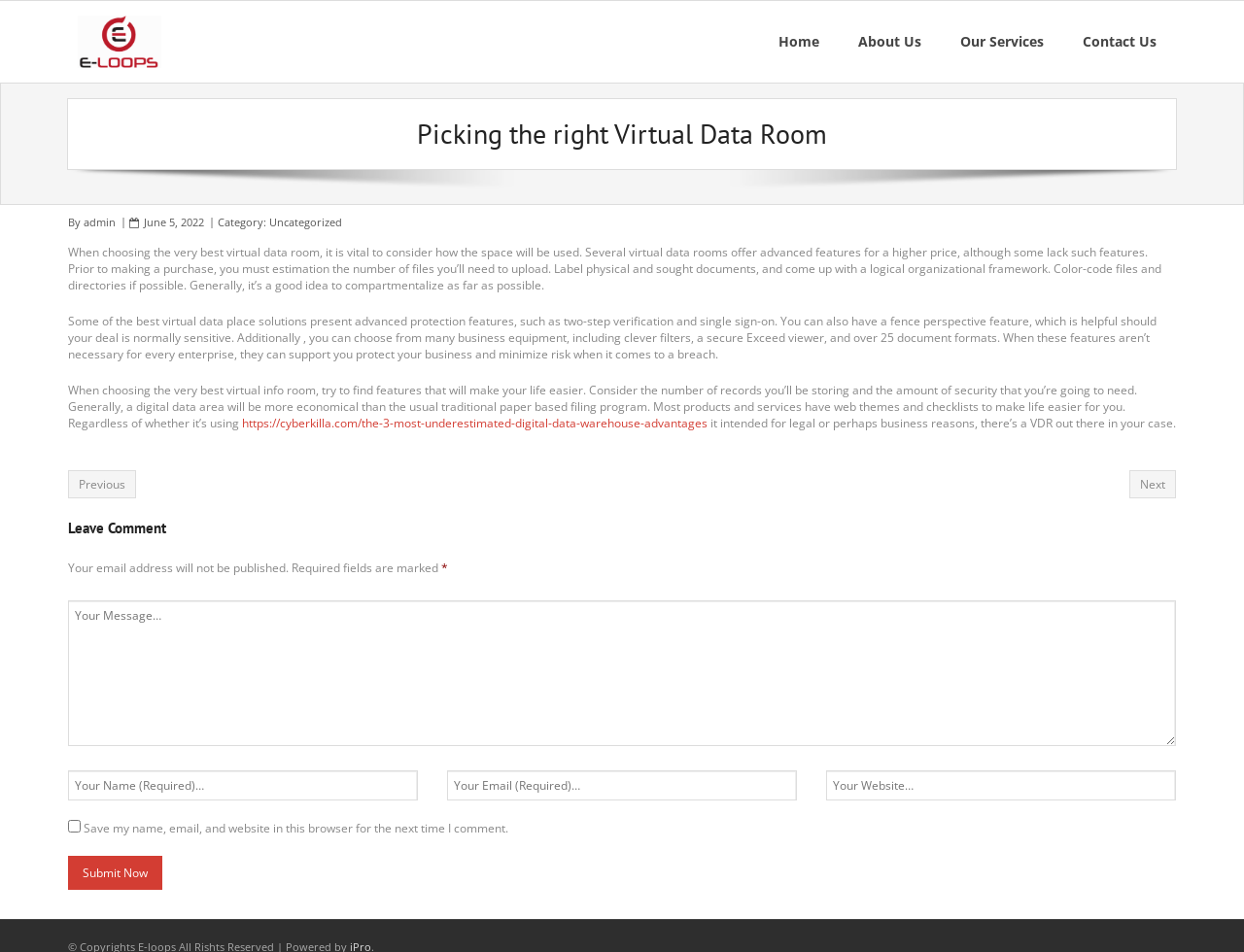Predict the bounding box of the UI element based on the description: "name="email" placeholder="Your Email (Required)…"". The coordinates should be four float numbers between 0 and 1, formatted as [left, top, right, bottom].

[0.359, 0.809, 0.641, 0.84]